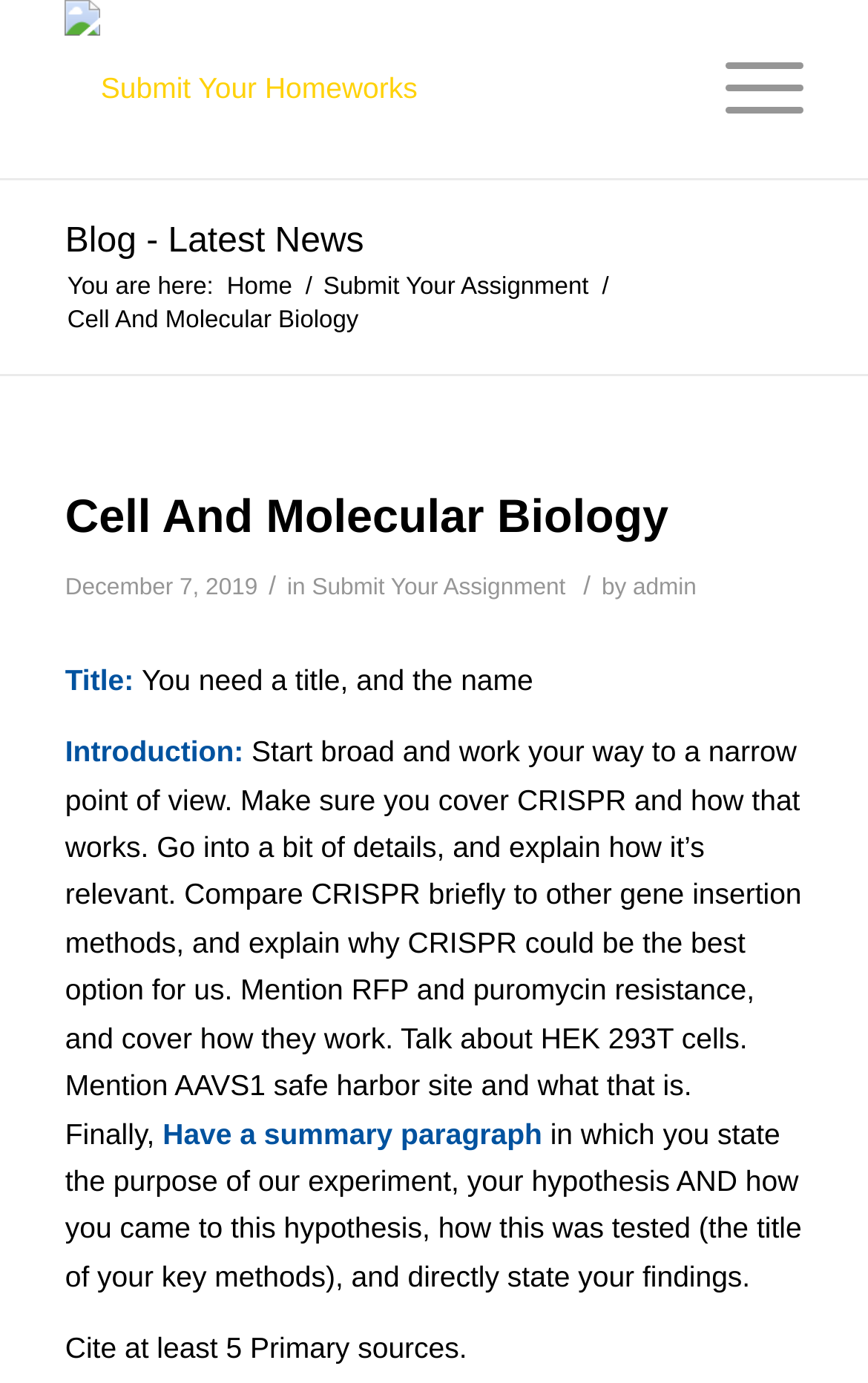What is the recommended number of primary sources to cite?
Please ensure your answer to the question is detailed and covers all necessary aspects.

The webpage instructs users to cite at least 5 primary sources, as indicated by the text 'Cite at least 5 Primary sources'.